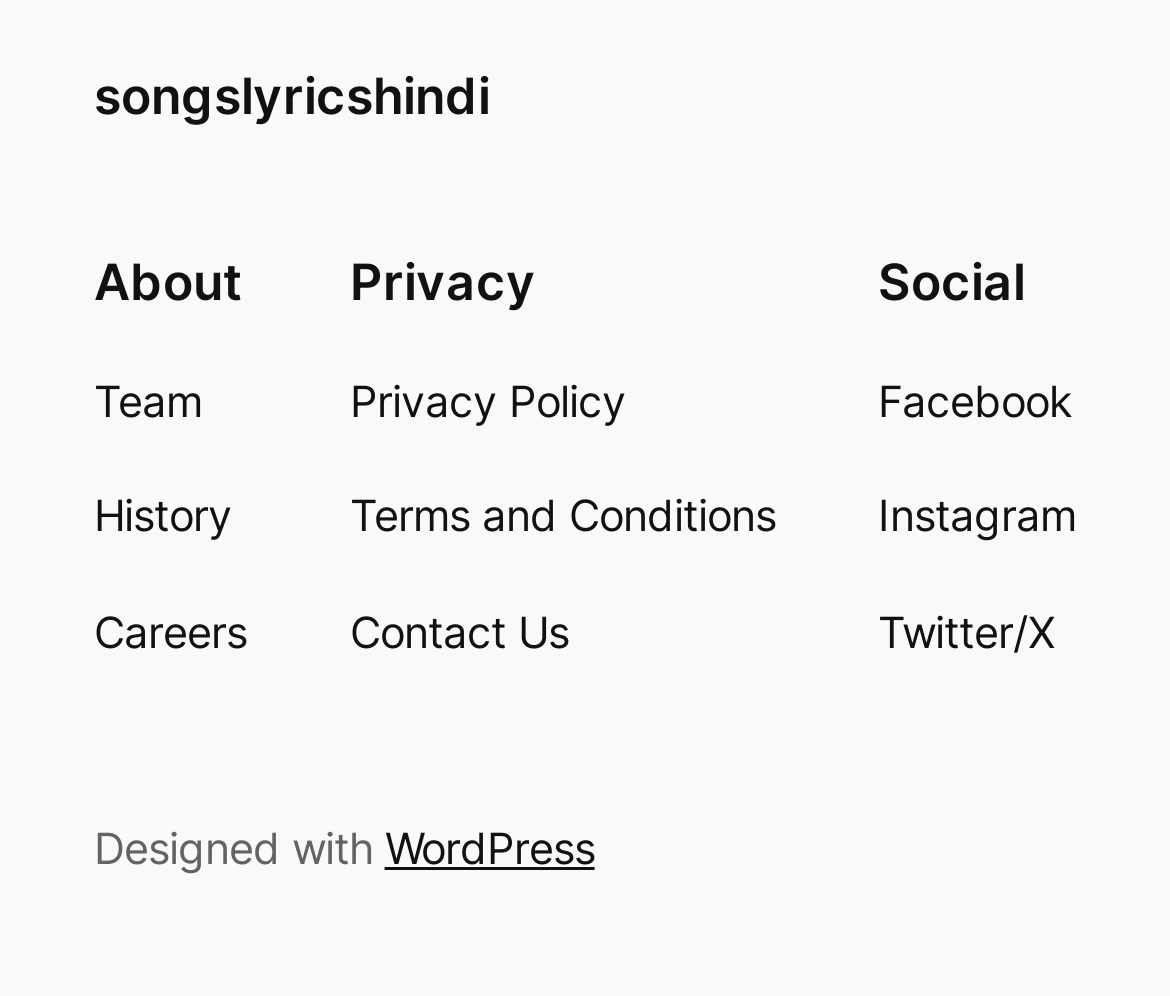Determine the bounding box coordinates of the UI element described below. Use the format (top-left x, top-left y, bottom-right x, bottom-right y) with floating point numbers between 0 and 1: Terms and Conditions

[0.299, 0.486, 0.663, 0.553]